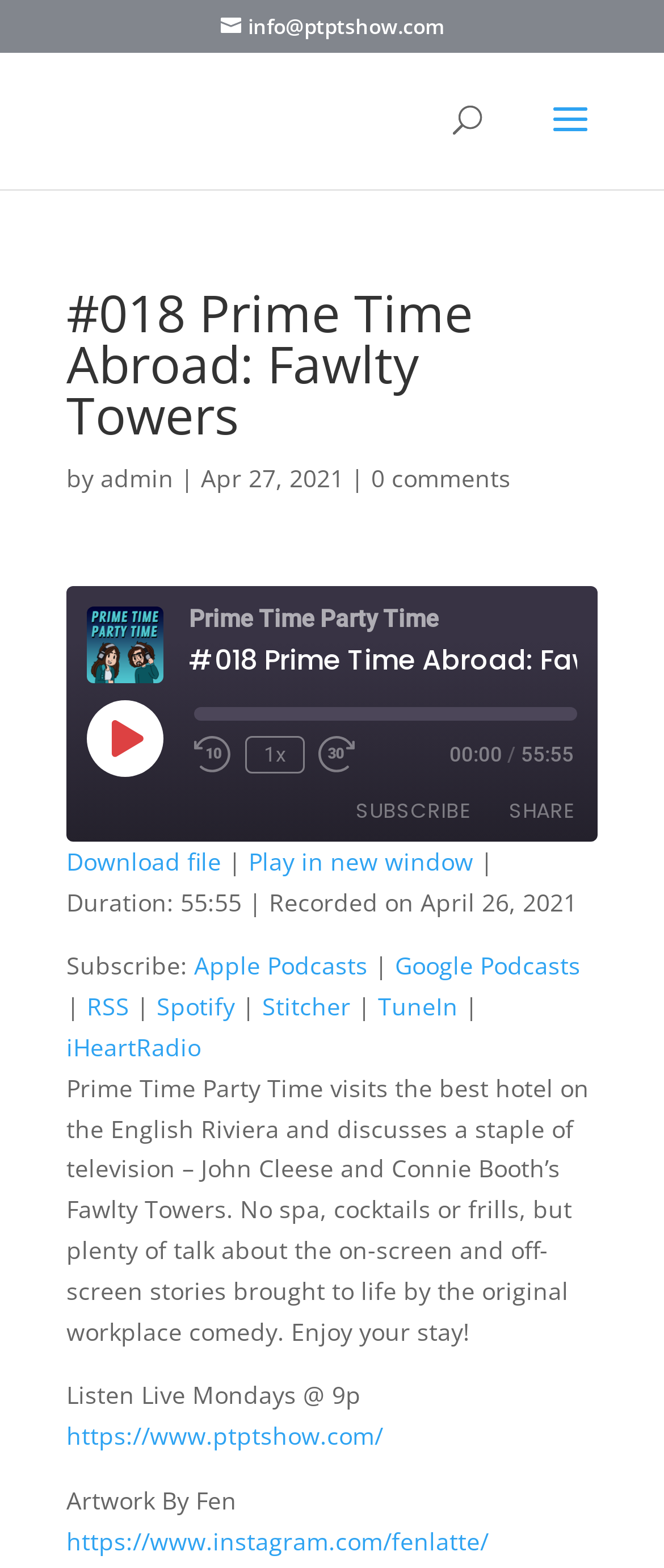Describe the webpage in detail, including text, images, and layout.

This webpage appears to be a podcast episode page for "#018 Prime Time Abroad: Fawlty Towers" on the PTPTshow website. At the top, there is a search bar and an info link. Below that, the episode title and description are displayed, along with the author's name, "admin", and the publication date, "Apr 27, 2021". 

To the right of the episode title, there is a "Play Episode" button, a seek bar, and playback control buttons, including "Rewind 10 Seconds", "1x", and "Fast Forward 30 seconds". Below these controls, there is a time display showing the current playback time and the total episode duration, "55:55".

Further down the page, there are links to subscribe to the podcast on various platforms, including Apple Podcasts, Google Podcasts, RSS, Spotify, Stitcher, TuneIn, and iHeartRadio. There is also a "SUBSCRIBE" button and a "SHARE" button.

The main content of the page is a description of the episode, which discusses the TV show Fawlty Towers. The text is accompanied by an image with the title "Prime Time Party Time". 

At the bottom of the page, there are additional links to download the episode, play it in a new window, and share it on social media. There is also a section with links to the podcast's artwork and the artist's Instagram page.